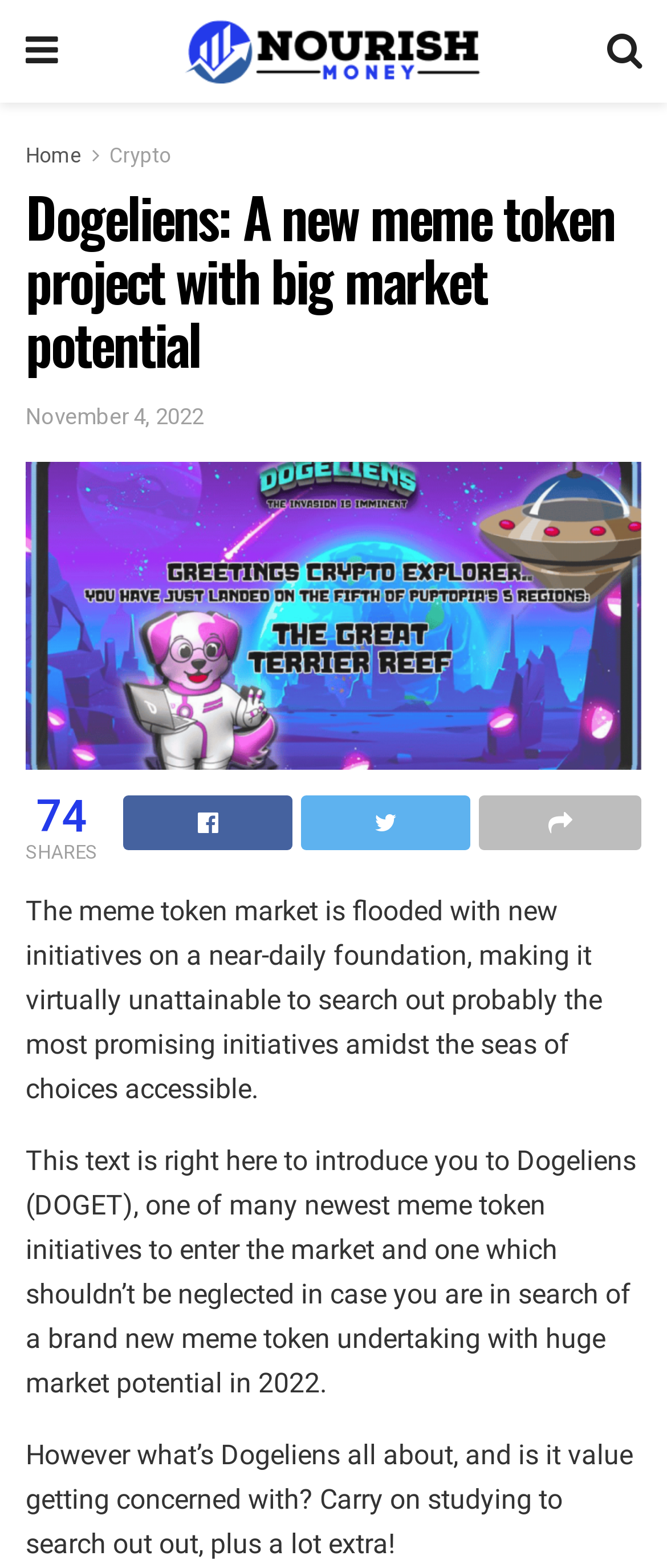Predict the bounding box for the UI component with the following description: "November 4, 2022".

[0.038, 0.255, 0.305, 0.276]